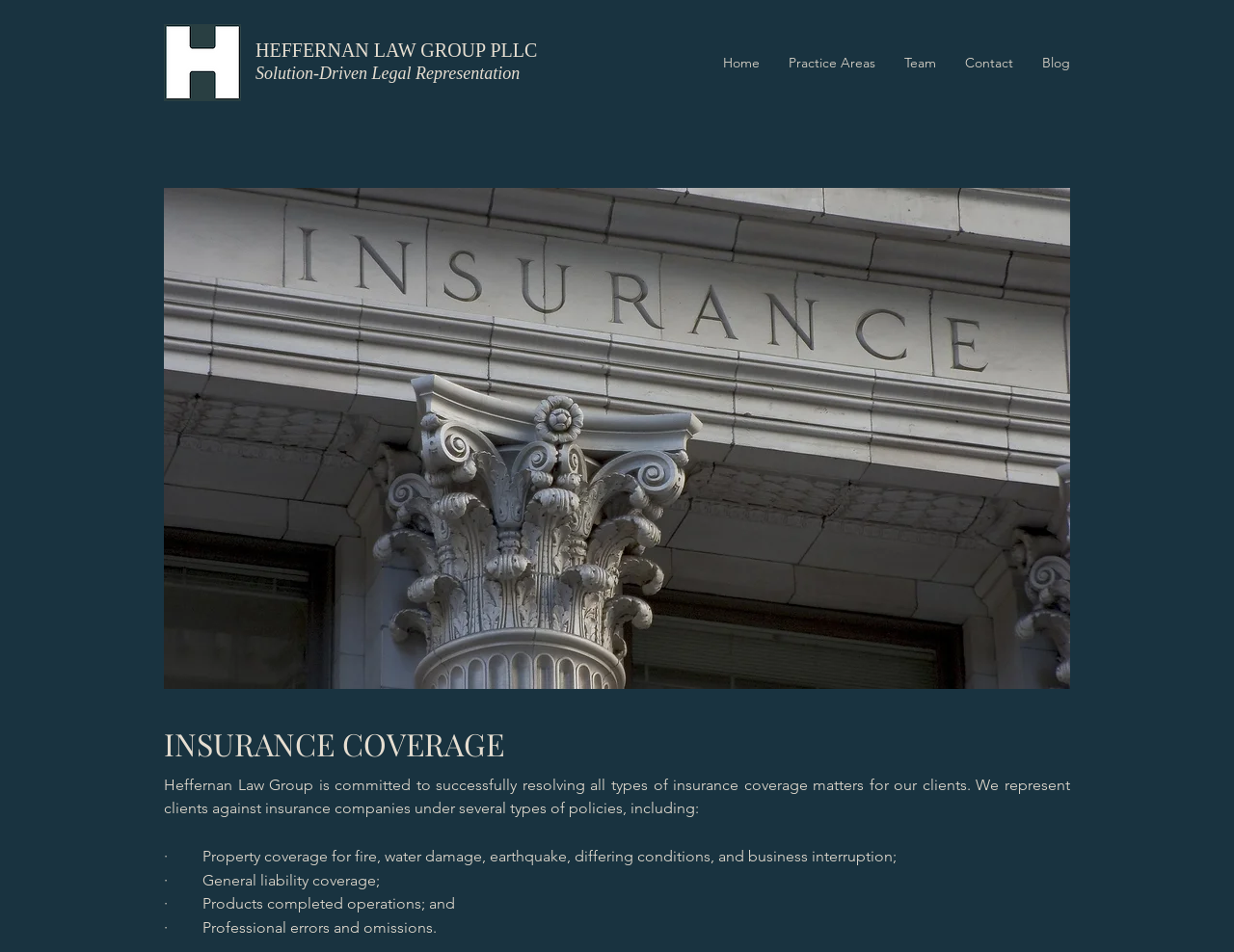Present a detailed account of what is displayed on the webpage.

The webpage is about Insurance Coverage provided by Heffernan Law Group PLLC. At the top left, there is a small image with an accompanying link, both of which are untitled. Next to it, the law firm's name "HEFFERNAN LAW GROUP PLLC" is prominently displayed, followed by the tagline "Solution-Driven Legal Representation".

On the top right, there is a navigation menu labeled "Site" with five links: "Home", "Practice Areas", "Team", "Contact", and "Blog". Each link is positioned horizontally next to the other, with "Home" on the left and "Blog" on the right.

Below the navigation menu, there is a large image that takes up most of the width of the page, with a caption "2010.11.04 Insurance Coverage Photo". 

The main content of the page starts with a heading "INSURANCE COVERAGE" in a larger font size. Below the heading, there is a paragraph of text that describes the law firm's commitment to resolving insurance coverage matters for their clients. 

Following the paragraph, there are four bullet points that list the types of insurance policies the law firm represents clients under, including property coverage, general liability coverage, products completed operations, and professional errors and omissions. Each bullet point is indented and positioned below the previous one, forming a vertical list.